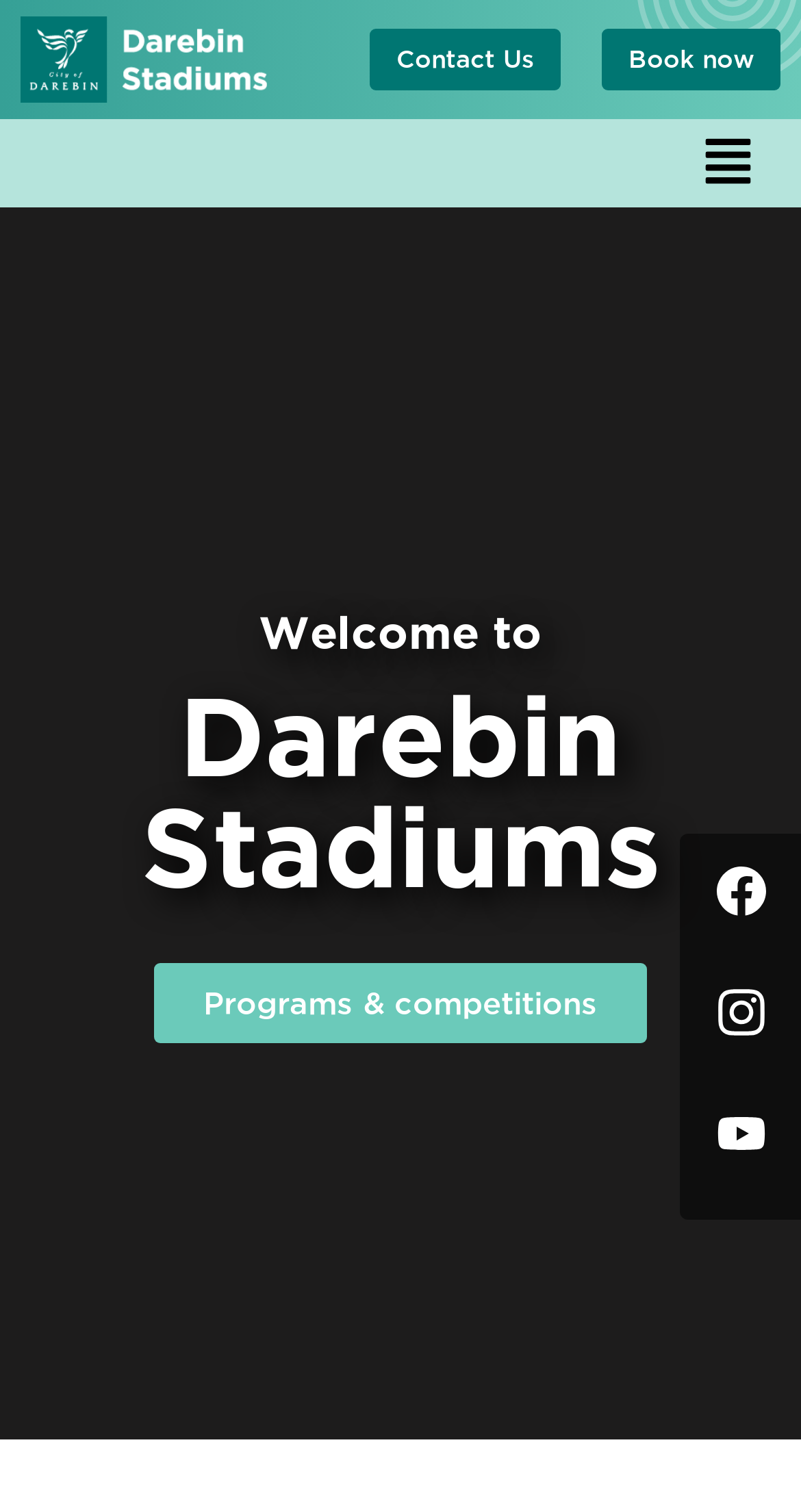What is the purpose of the 'Menu' button?
Based on the image, give a concise answer in the form of a single word or short phrase.

To open a menu